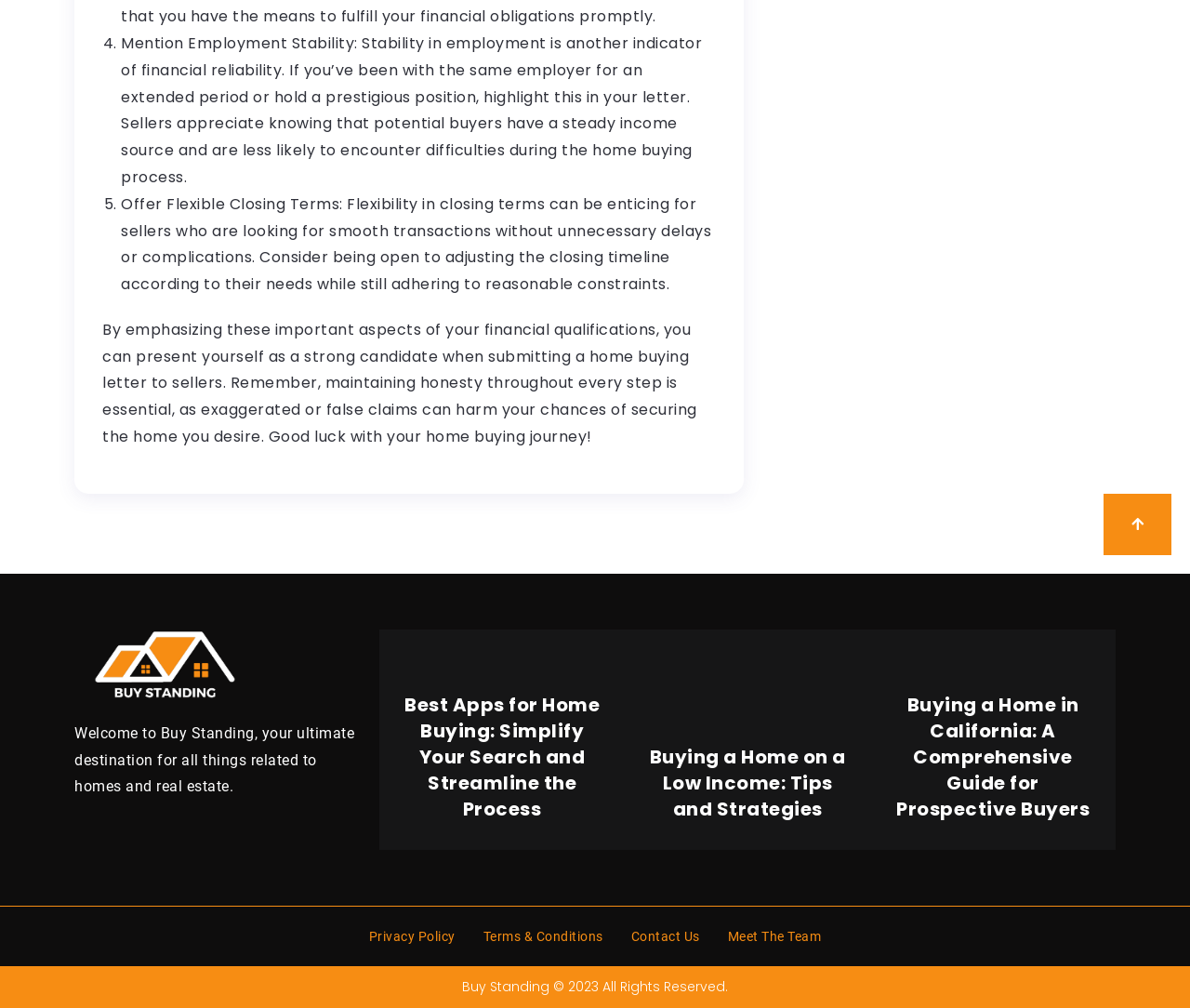Identify the bounding box coordinates for the UI element described as: "Terms & Conditions".

[0.394, 0.909, 0.519, 0.949]